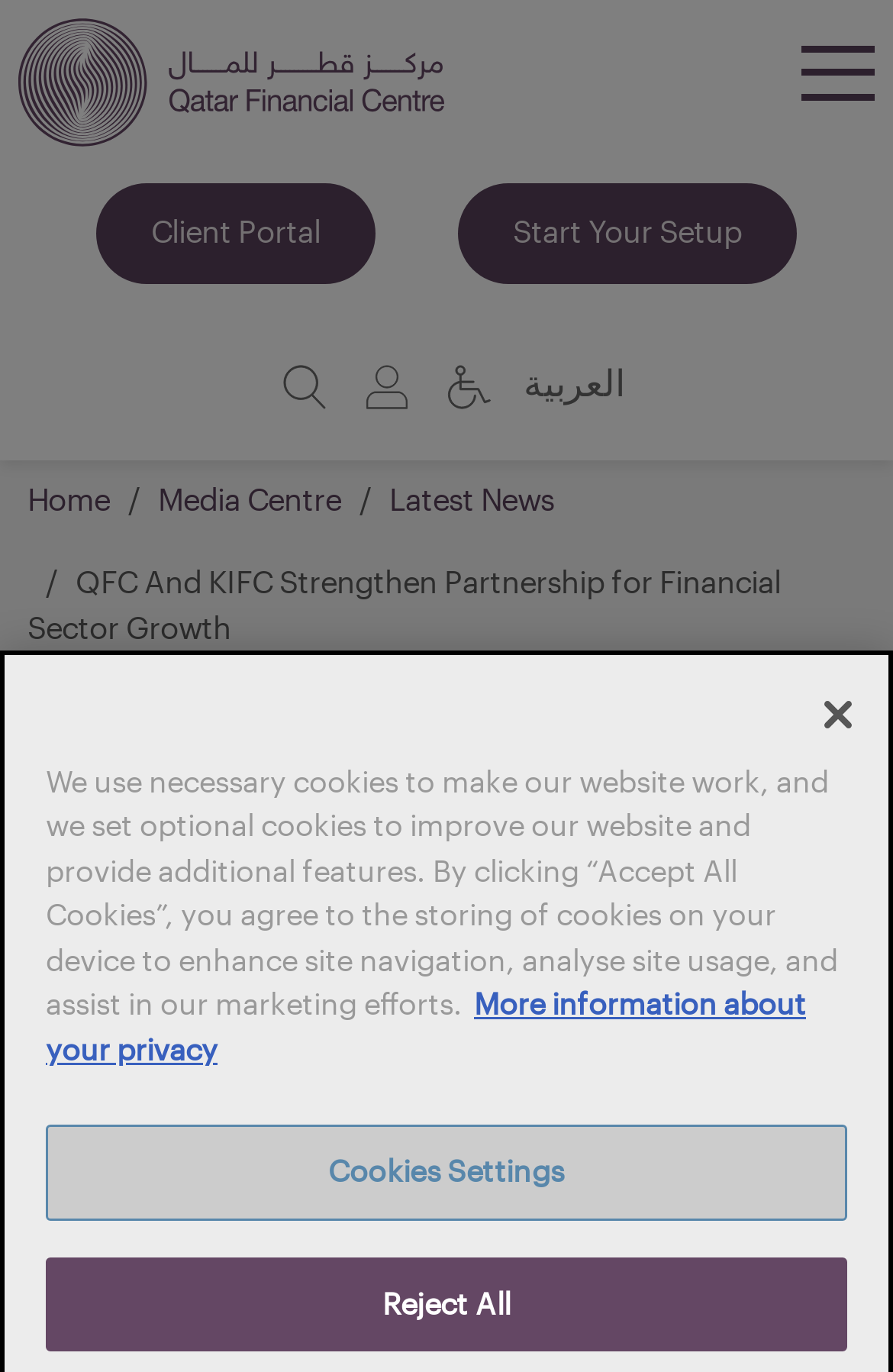What is the date of the latest news article?
Using the information from the image, provide a comprehensive answer to the question.

The date of the latest news article is mentioned as '7 Oct 2023' below the article title 'QFC And KIFC Strengthen Partnership for Financial Sector Growth'.